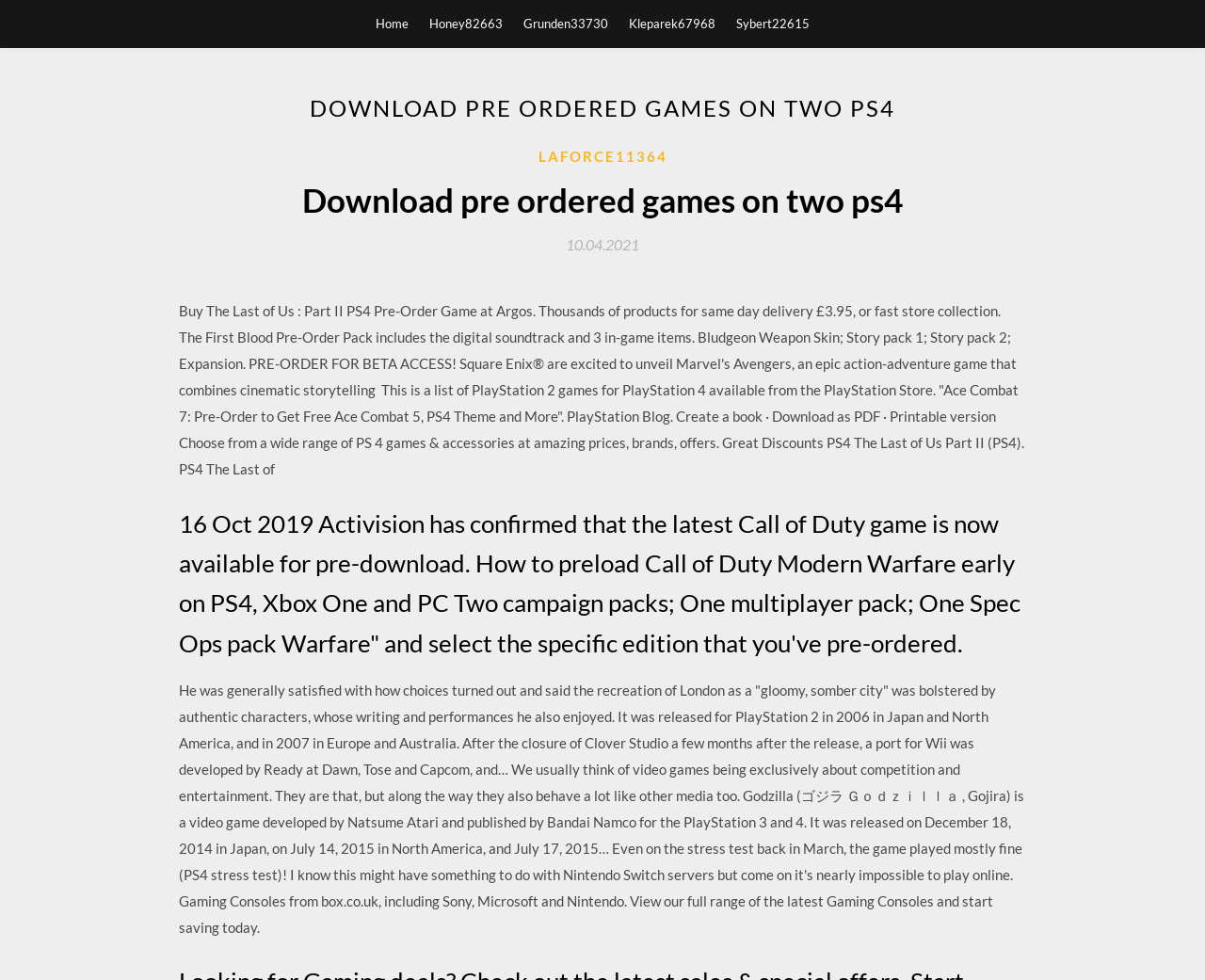Answer in one word or a short phrase: 
How many links are present in the top navigation bar?

5